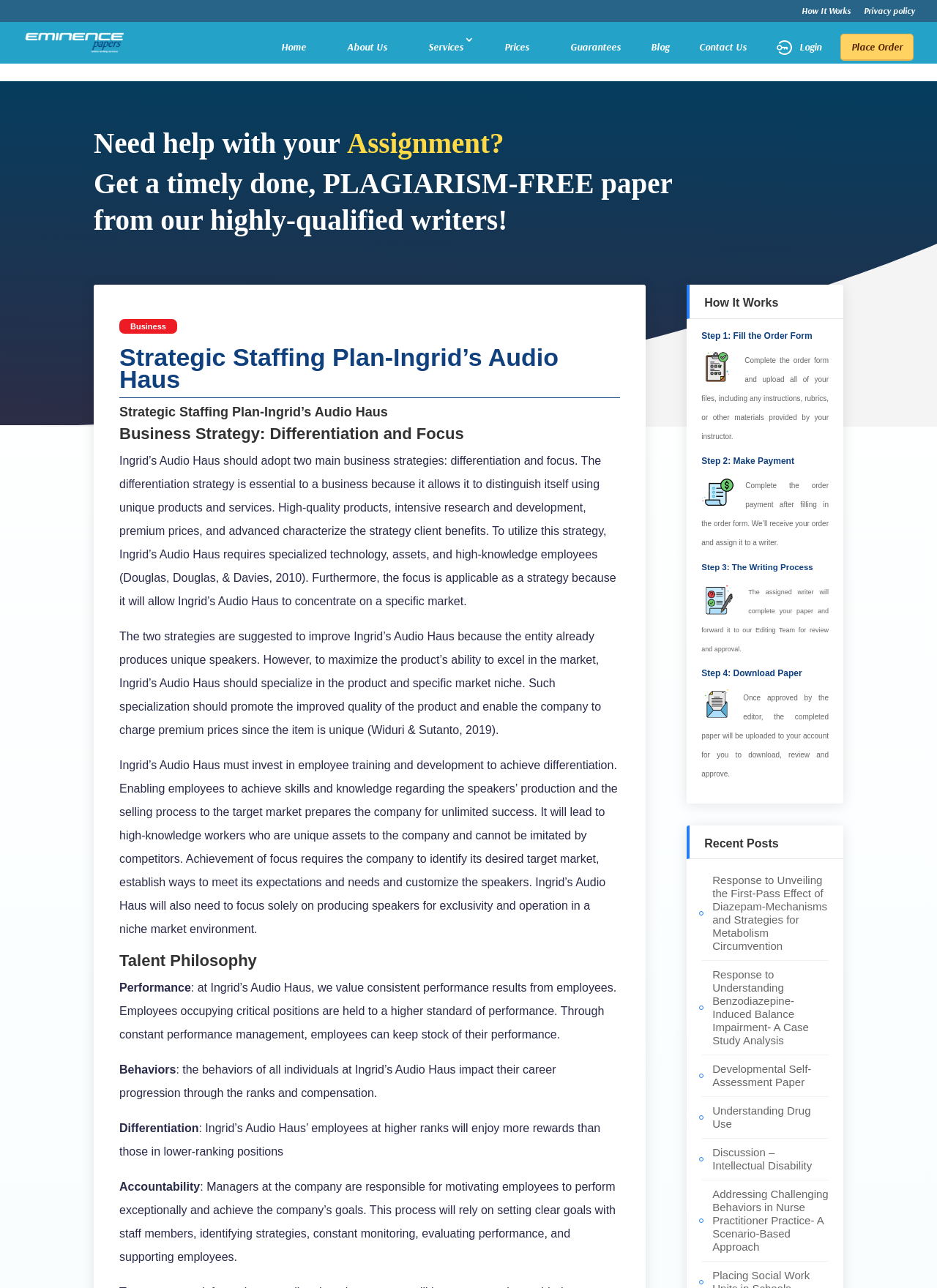Determine the bounding box coordinates of the area to click in order to meet this instruction: "Click on the 'Eminence Papers' link".

[0.027, 0.026, 0.199, 0.038]